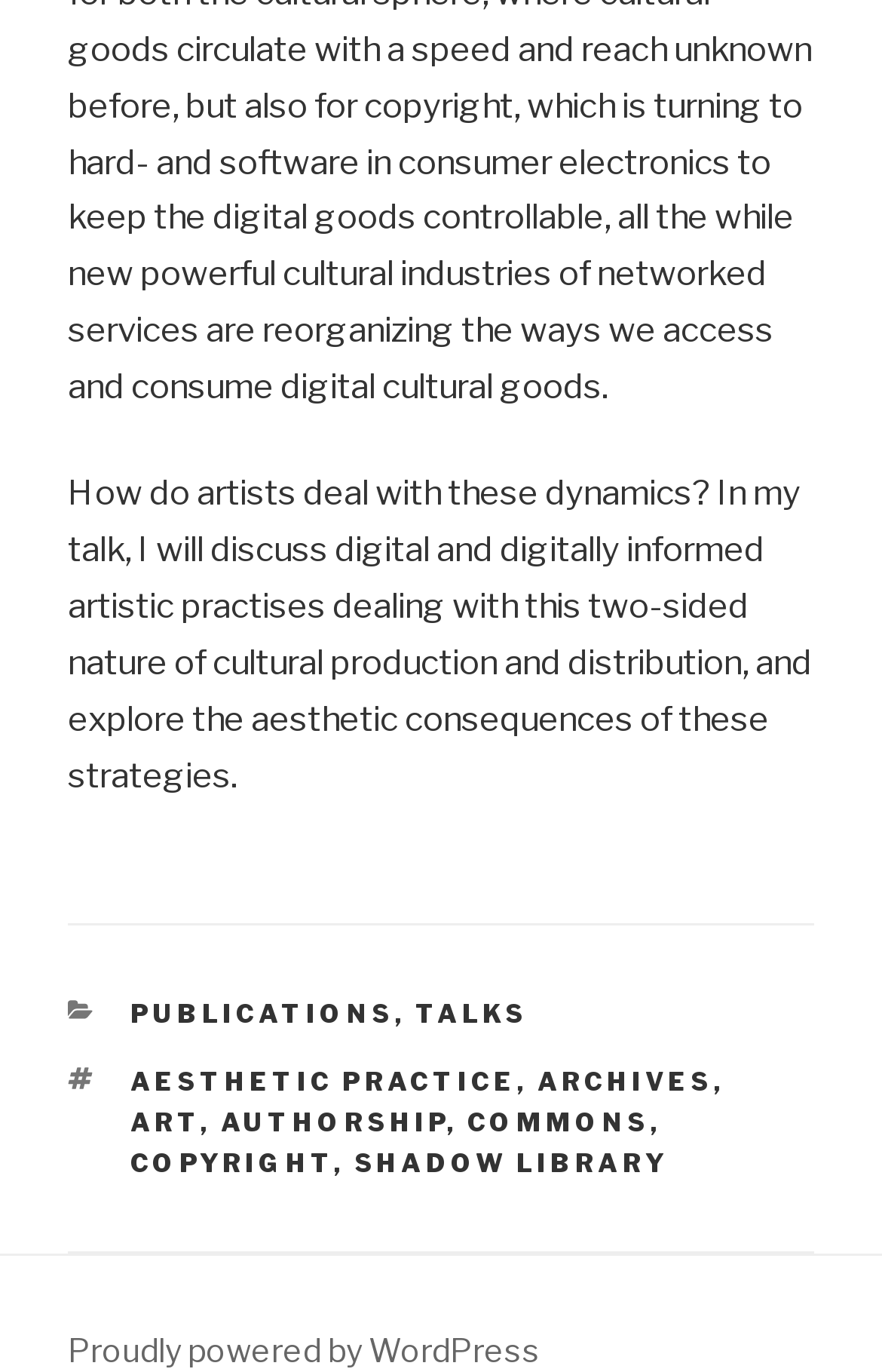Refer to the element description art and identify the corresponding bounding box in the screenshot. Format the coordinates as (top-left x, top-left y, bottom-right x, bottom-right y) with values in the range of 0 to 1.

[0.147, 0.806, 0.227, 0.829]